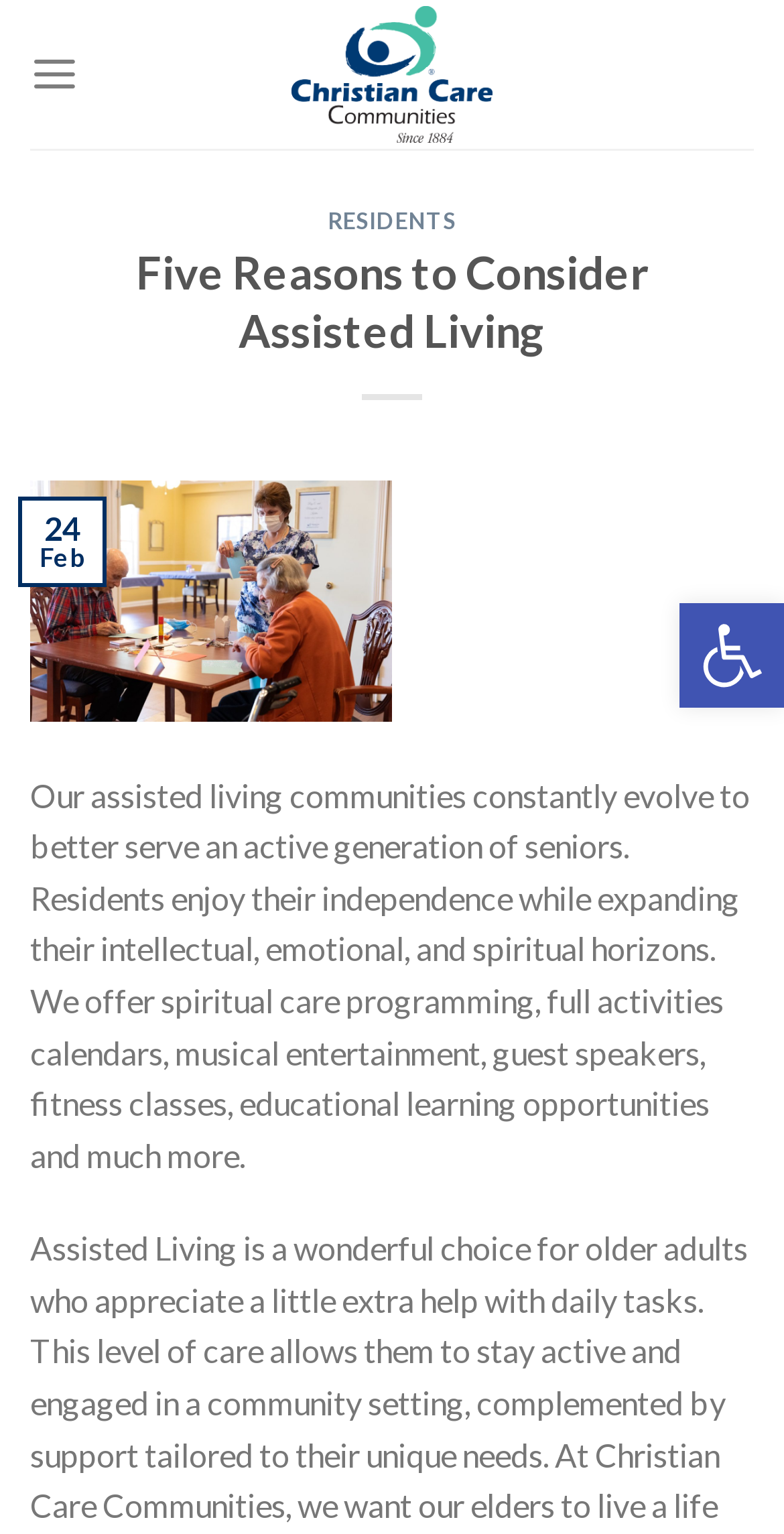Determine the bounding box coordinates (top-left x, top-left y, bottom-right x, bottom-right y) of the UI element described in the following text: Residents

[0.418, 0.135, 0.582, 0.152]